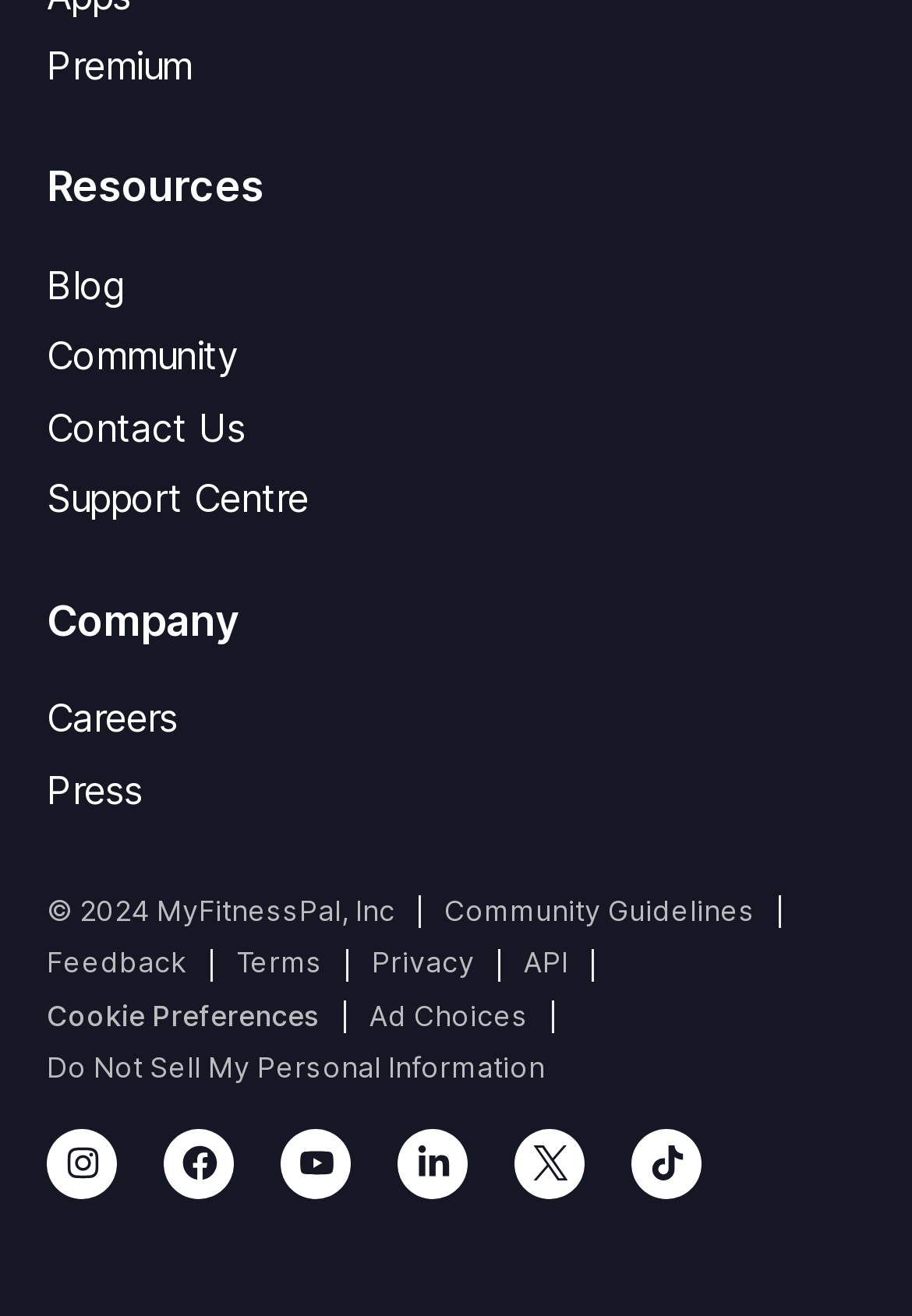Point out the bounding box coordinates of the section to click in order to follow this instruction: "Visit the Blog".

[0.051, 0.197, 0.949, 0.237]